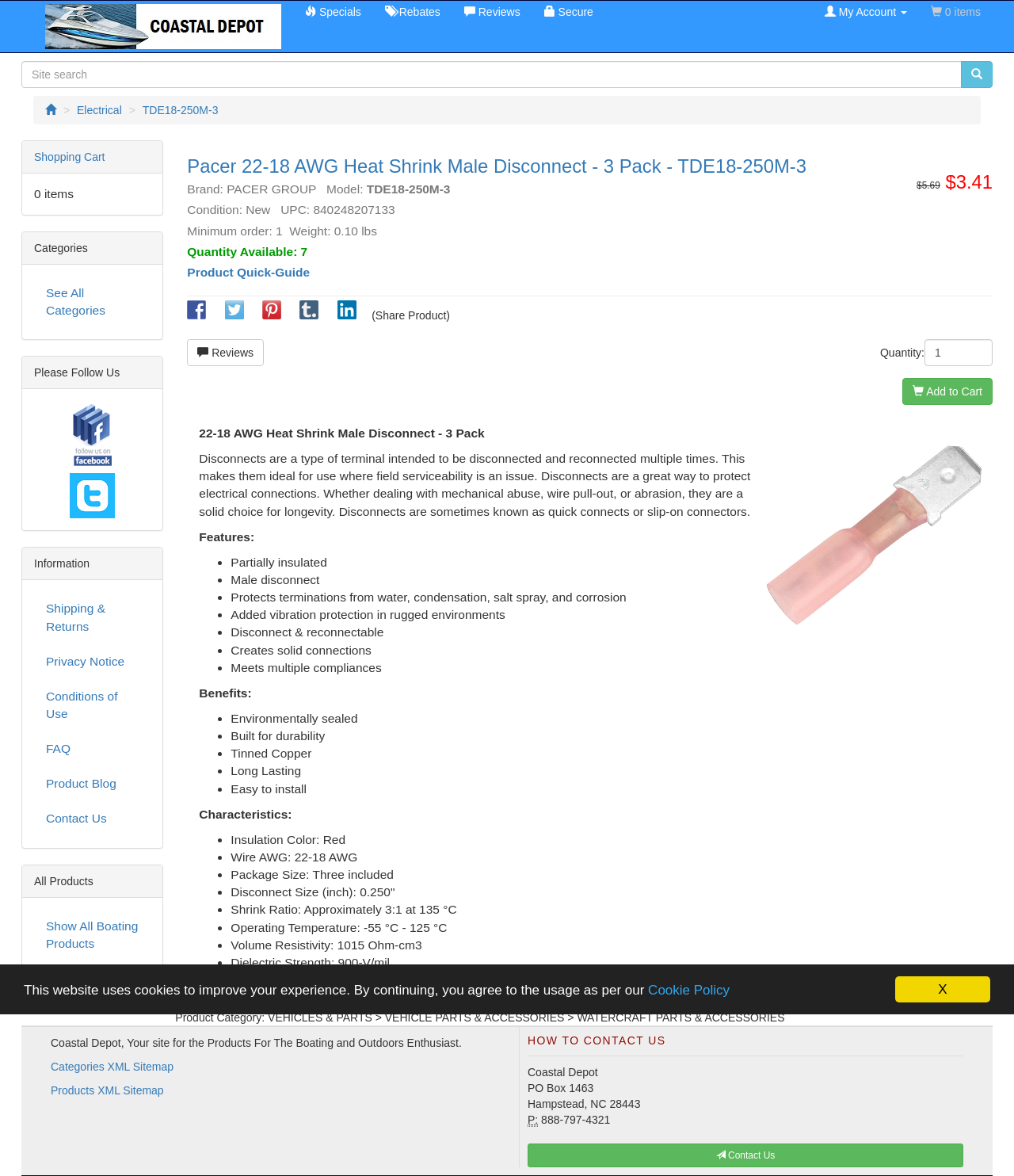Please specify the bounding box coordinates in the format (top-left x, top-left y, bottom-right x, bottom-right y), with all values as floating point numbers between 0 and 1. Identify the bounding box of the UI element described by: Rebates

[0.368, 0.001, 0.446, 0.02]